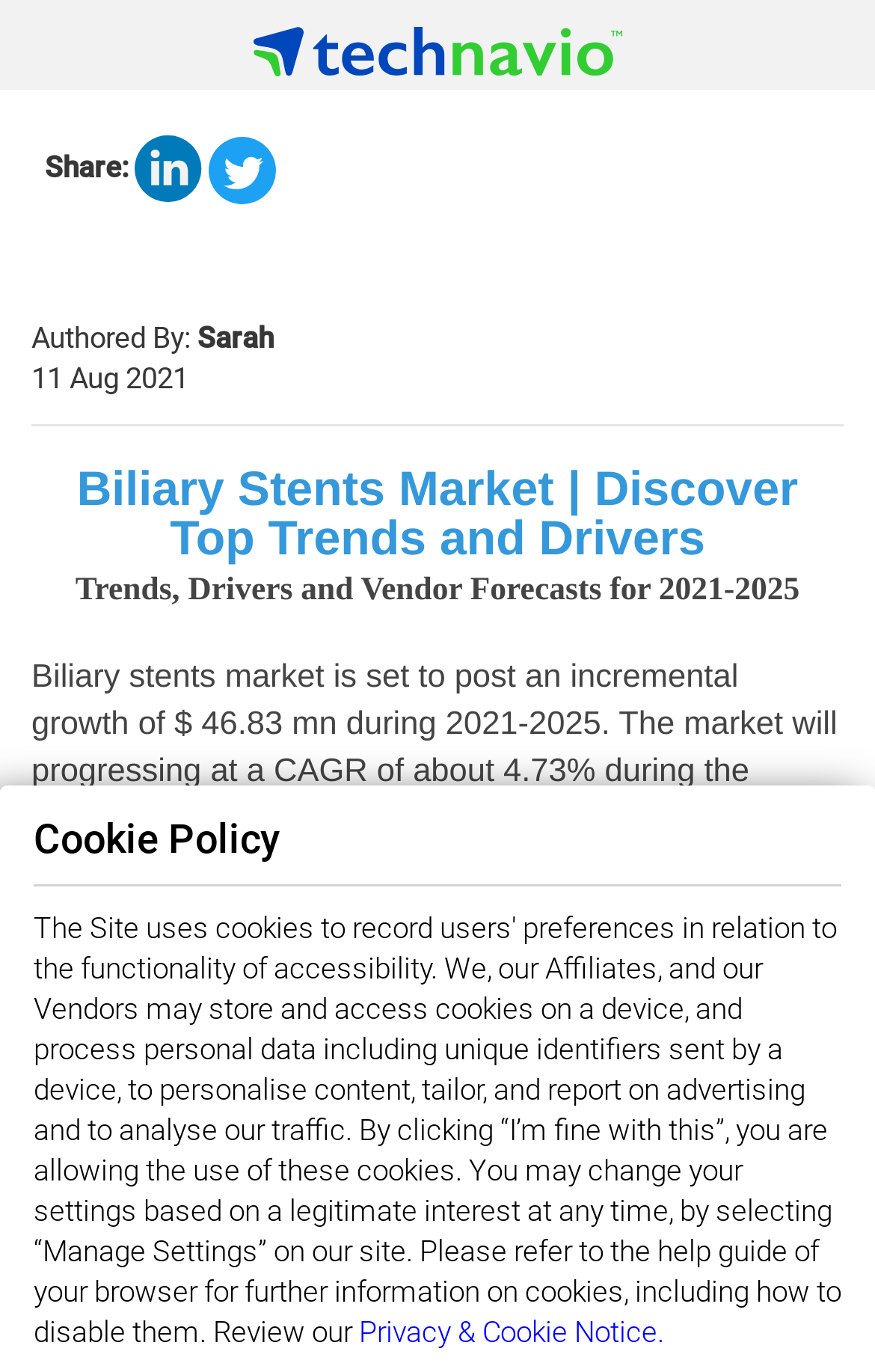Who is the author of the report?
Respond with a short answer, either a single word or a phrase, based on the image.

Sarah